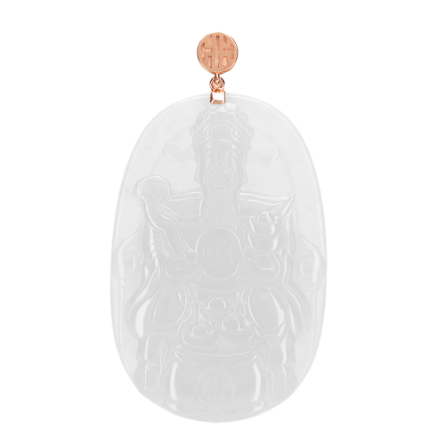What is the figure in the pendant holding?
Based on the visual, give a brief answer using one word or a short phrase.

A gourd